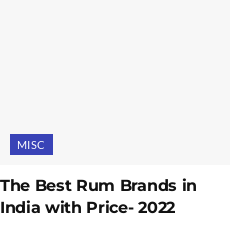Break down the image and describe each part extensively.

The image features a banner titled "The Best Rum Brands in India with Price- 2022," indicating a focus on various rum brands available in India, along with their pricing information from the year 2022. Accompanying the title is a small highlighted link labeled "MISC," suggesting additional related content or categories available for viewing. This visual serves as an engaging header for an article that likely provides insights, recommendations, and comparisons of popular rum brands, appealing to enthusiasts and consumers interested in the latest offerings in the Indian market.